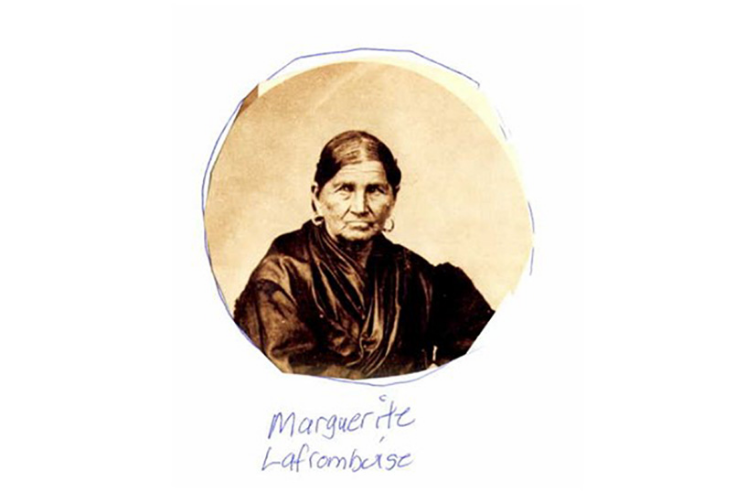What is Marguerite Laframboise adorned with?
Using the information presented in the image, please offer a detailed response to the question.

Marguerite Laframboise is adorned with large earrings, which suggests her cultural heritage and is a notable feature of her traditional attire.